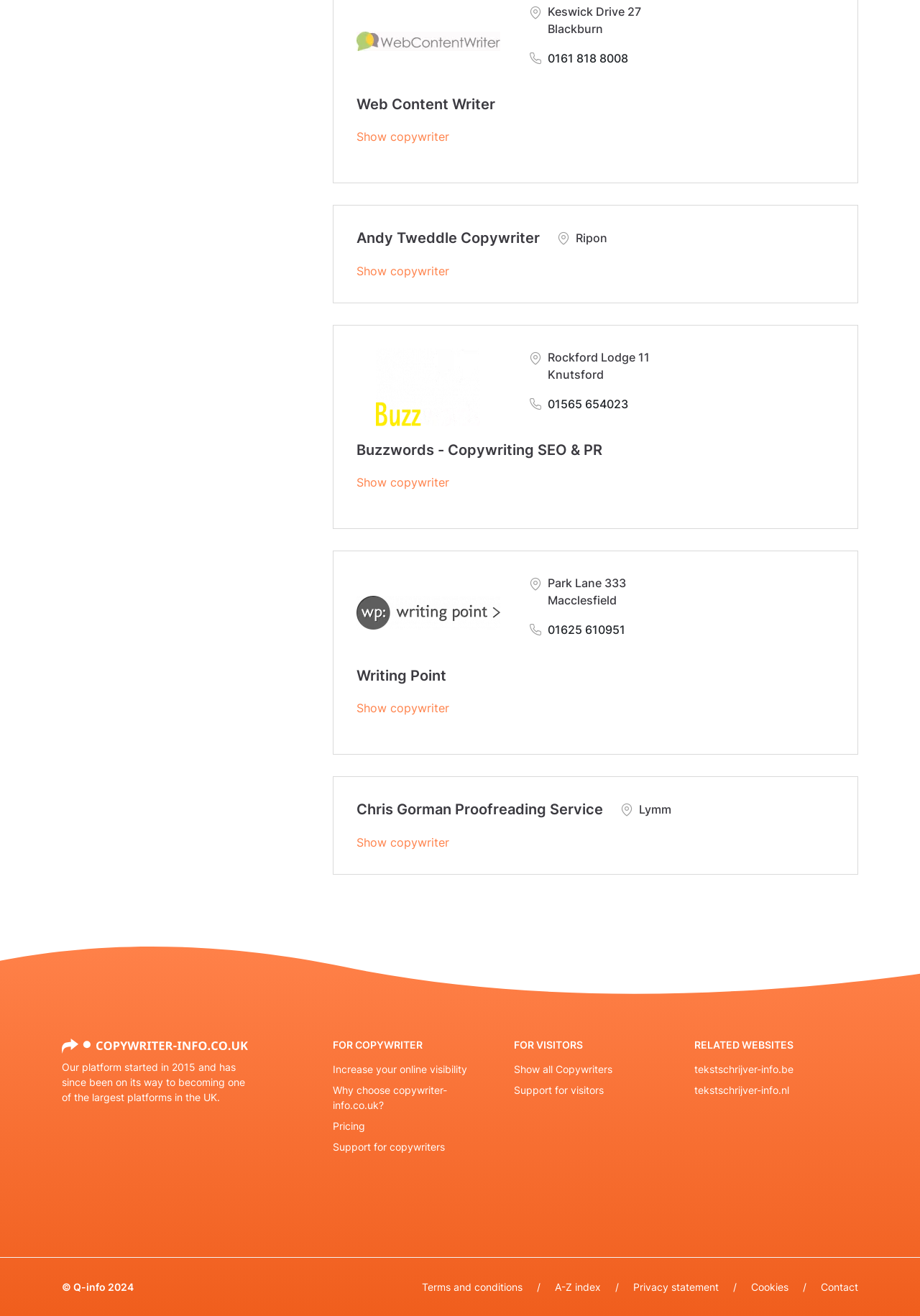Please identify the bounding box coordinates of the clickable area that will fulfill the following instruction: "Call the number 0161 818 8008". The coordinates should be in the format of four float numbers between 0 and 1, i.e., [left, top, right, bottom].

[0.575, 0.037, 0.88, 0.052]